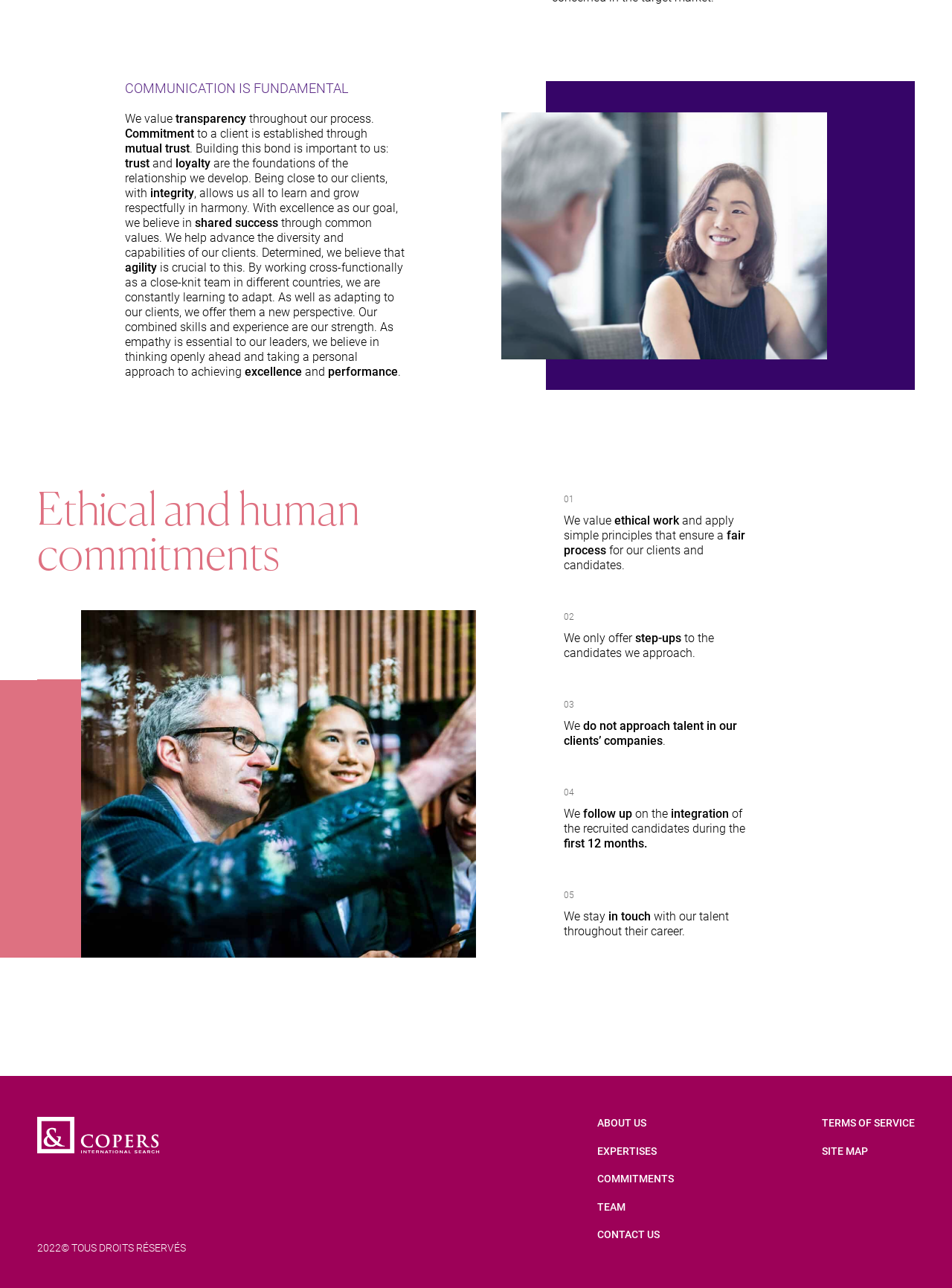What is the foundation of the relationship?
Please use the image to deliver a detailed and complete answer.

The foundation of the relationship is mutual trust, as stated in the text 'Building this bond is important to us: mutual trust and loyalty are the foundations of the relationship we develop.'